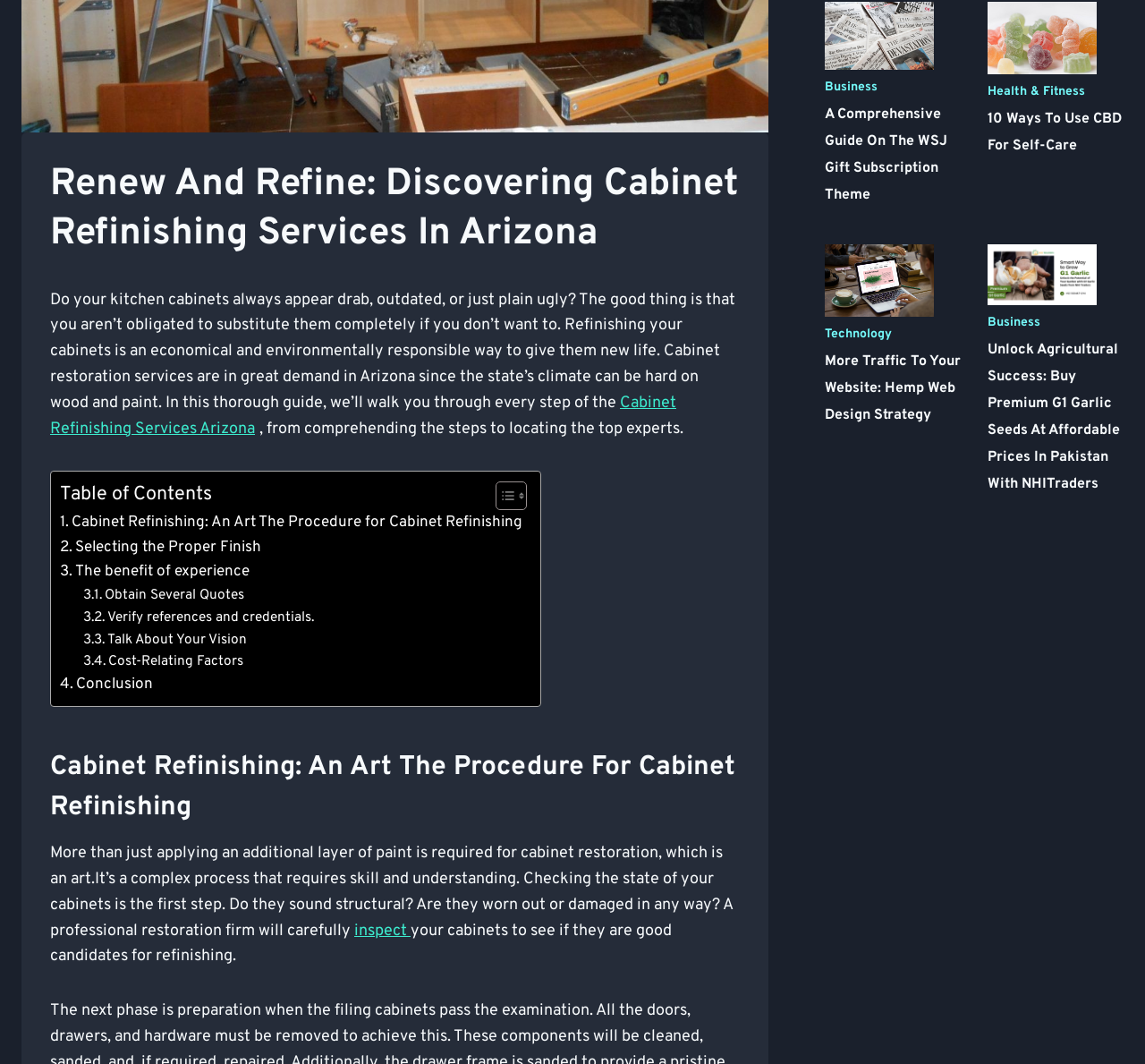Provide the bounding box coordinates for the UI element that is described by this text: "Scroll to top". The coordinates should be in the form of four float numbers between 0 and 1: [left, top, right, bottom].

[0.946, 0.514, 0.977, 0.547]